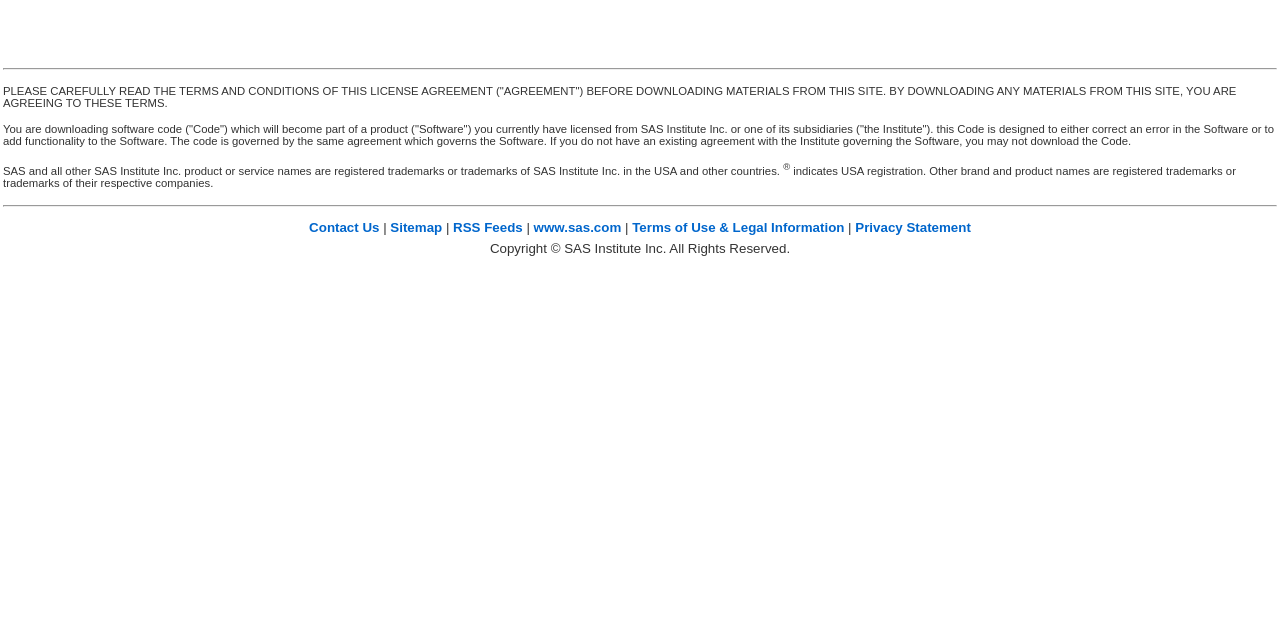Can you find the bounding box coordinates for the UI element given this description: "www.sas.com"? Provide the coordinates as four float numbers between 0 and 1: [left, top, right, bottom].

[0.417, 0.343, 0.485, 0.366]